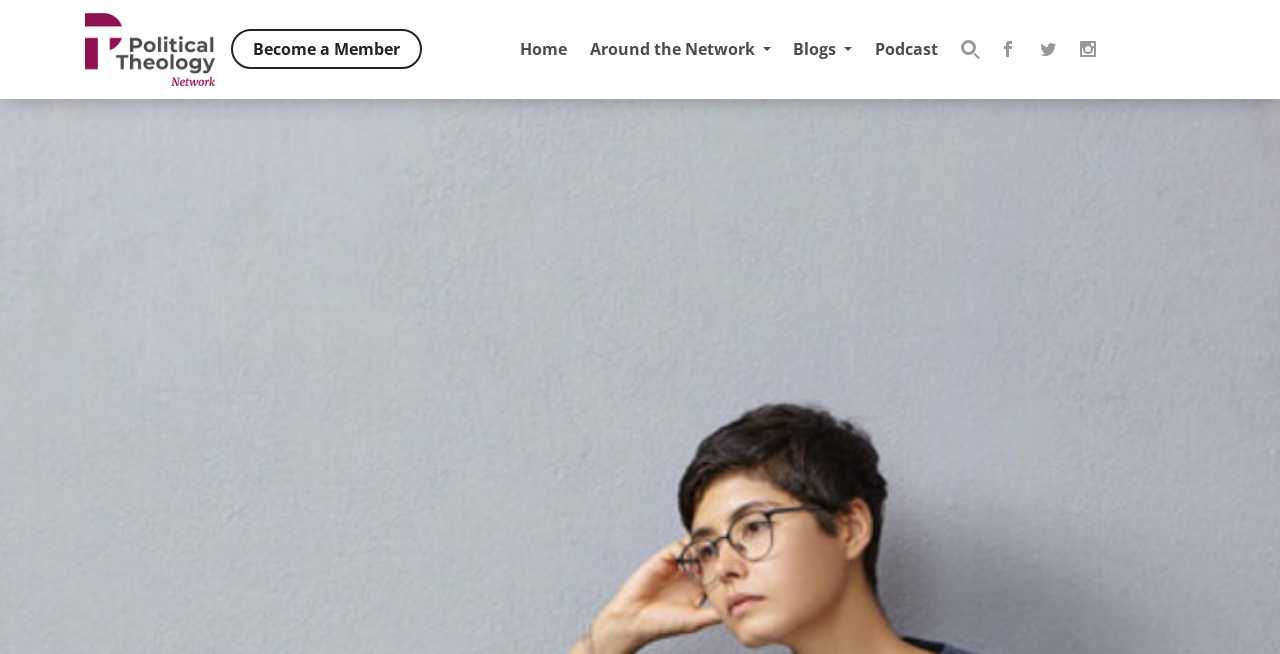Identify and provide the main heading of the webpage.

Waiting as a Spiritual (and Political) Practice